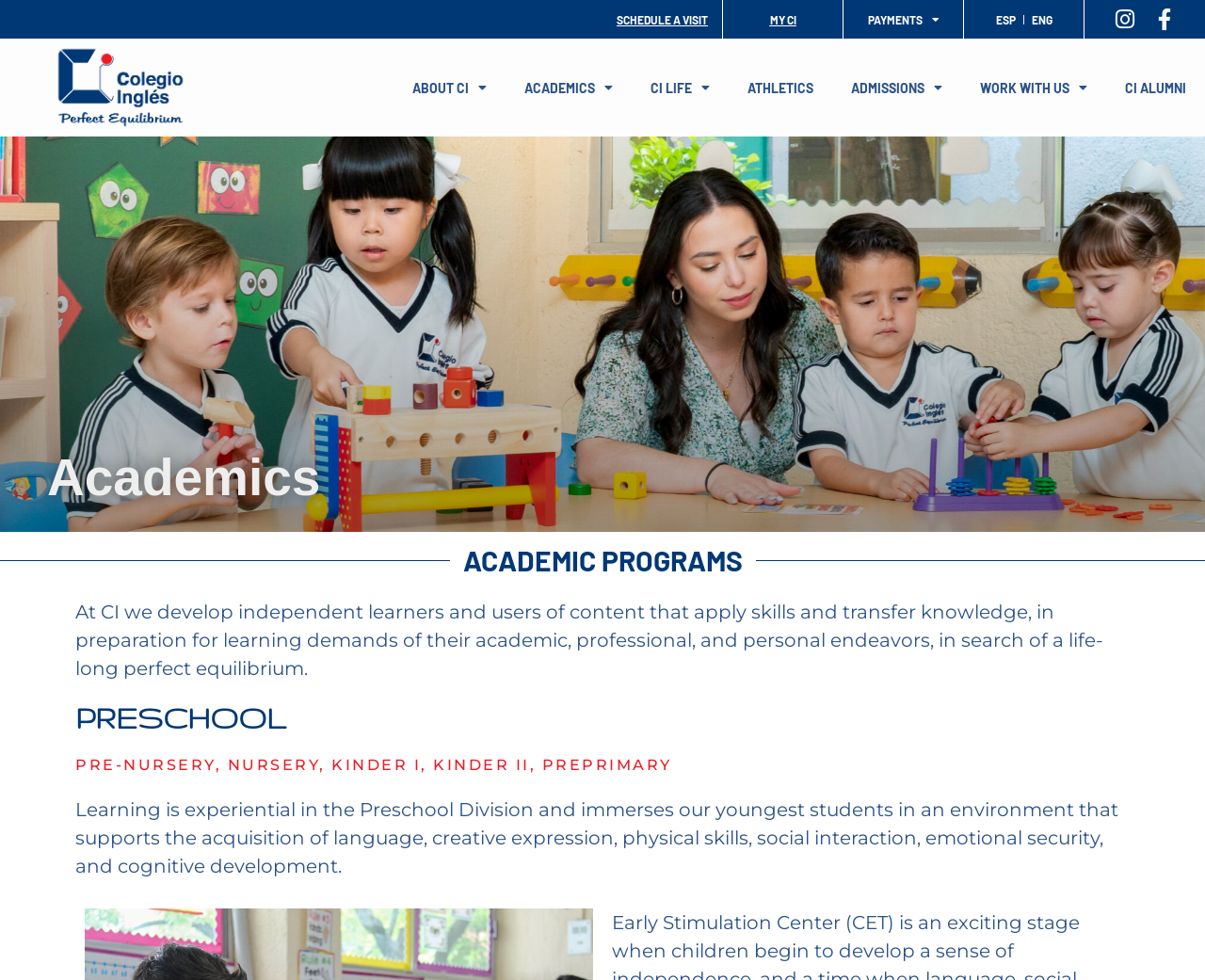What is the purpose of the 'SCHEDULE A VISIT' link?
Refer to the image and respond with a one-word or short-phrase answer.

To schedule a visit